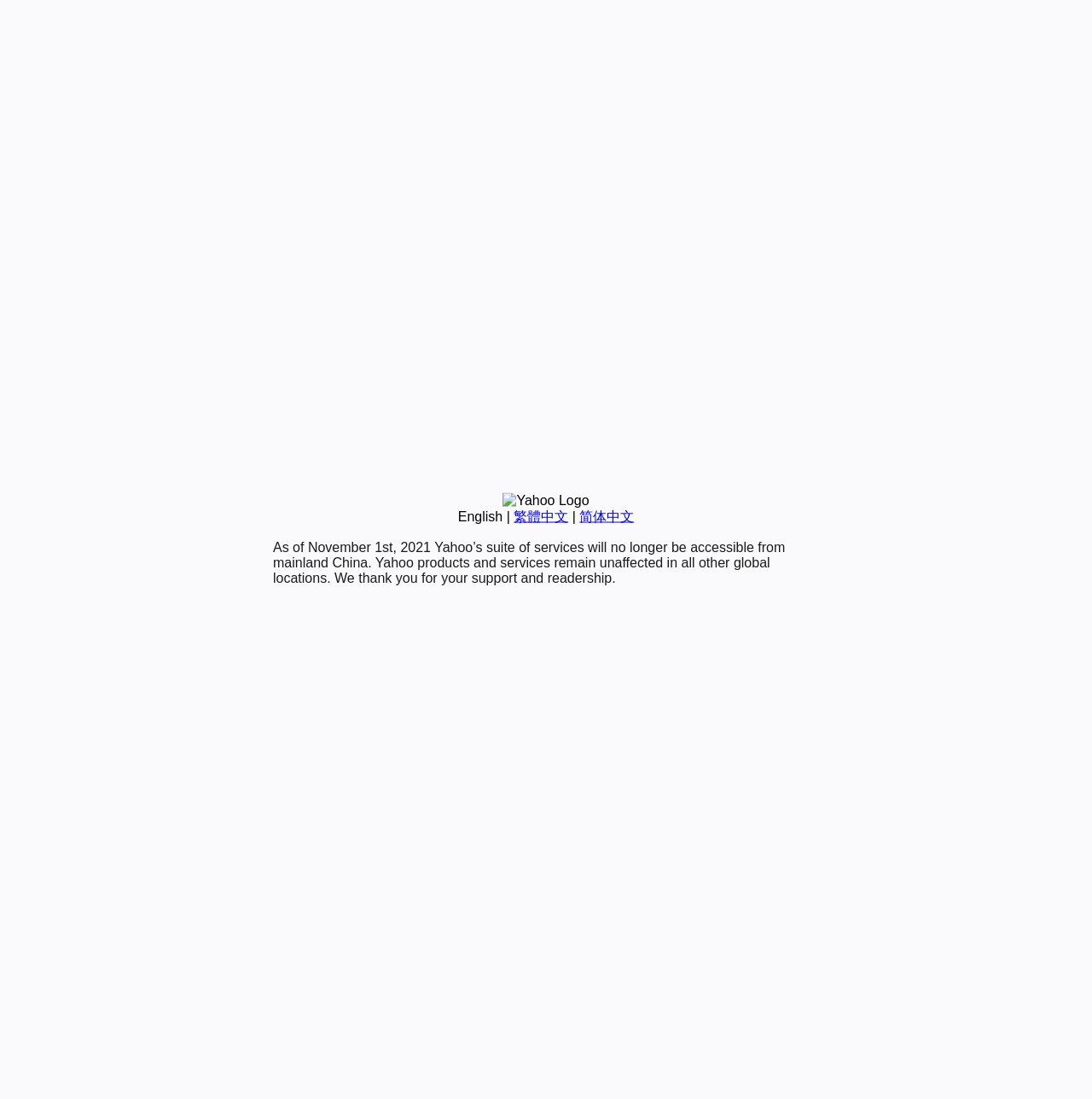Determine the bounding box for the UI element that matches this description: "繁體中文".

[0.47, 0.463, 0.52, 0.476]